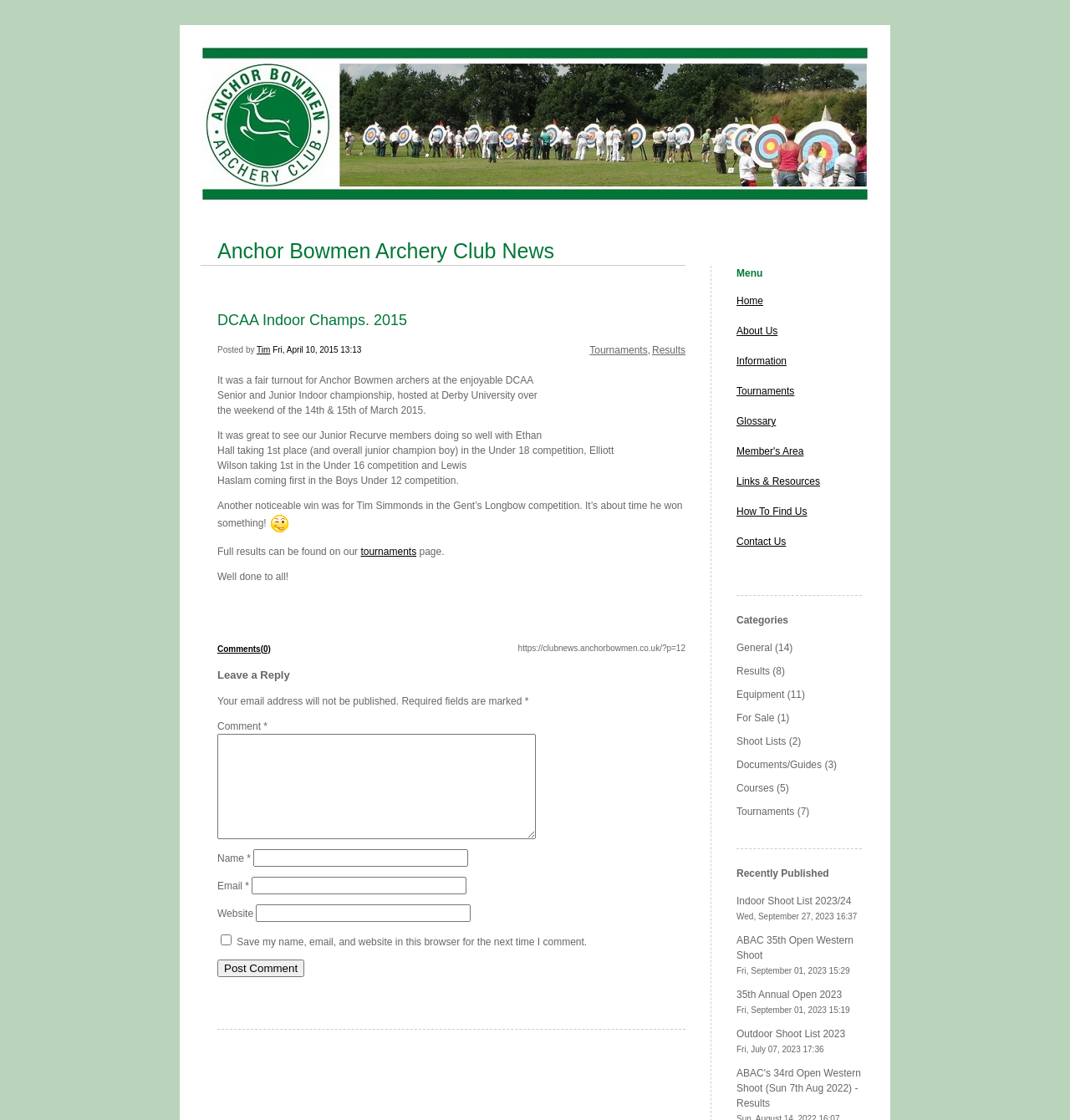Produce an elaborate caption capturing the essence of the webpage.

The webpage is about the Anchor Bowmen Archery Club News, specifically the DCAA Indoor Champs 2015. At the top, there is a blog image and a heading that reads "Anchor Bowmen Archery Club News". Below the heading, there are two links: "Anchor Bowmen Archery Club News" and "DCAA Indoor Champs. 2015". 

To the right of these links, there are three more links: "Results", "Tournaments", and a comma separating them. Below these links, there is a section with the title "Posted by" followed by the name "Tim" and the date "Fri, April 10, 2015 13:13". 

The main content of the webpage is a series of paragraphs describing the DCAA Indoor Champs 2015 event, including the performance of the club's junior members and a notable win by Tim Simmonds in the Gent's Longbow competition. There is also a smiley image inserted in the text. 

At the bottom of the main content, there is a link to the "tournaments" page, where full results can be found. Below this, there is a section for leaving a comment, with fields for name, email, website, and a checkbox to save the information for future comments. There is also a "Post Comment" button.

On the right side of the webpage, there are three sections: "Menu", "Categories", and "Recently Published". The "Menu" section has links to various pages, including "Home", "About Us", and "Contact Us". The "Categories" section has links to different categories, such as "General", "Results", and "Tournaments", each with a number of posts in parentheses. The "Recently Published" section has links to recently published articles, including "Indoor Shoot List 2023/24" and "35th Annual Open 2023".